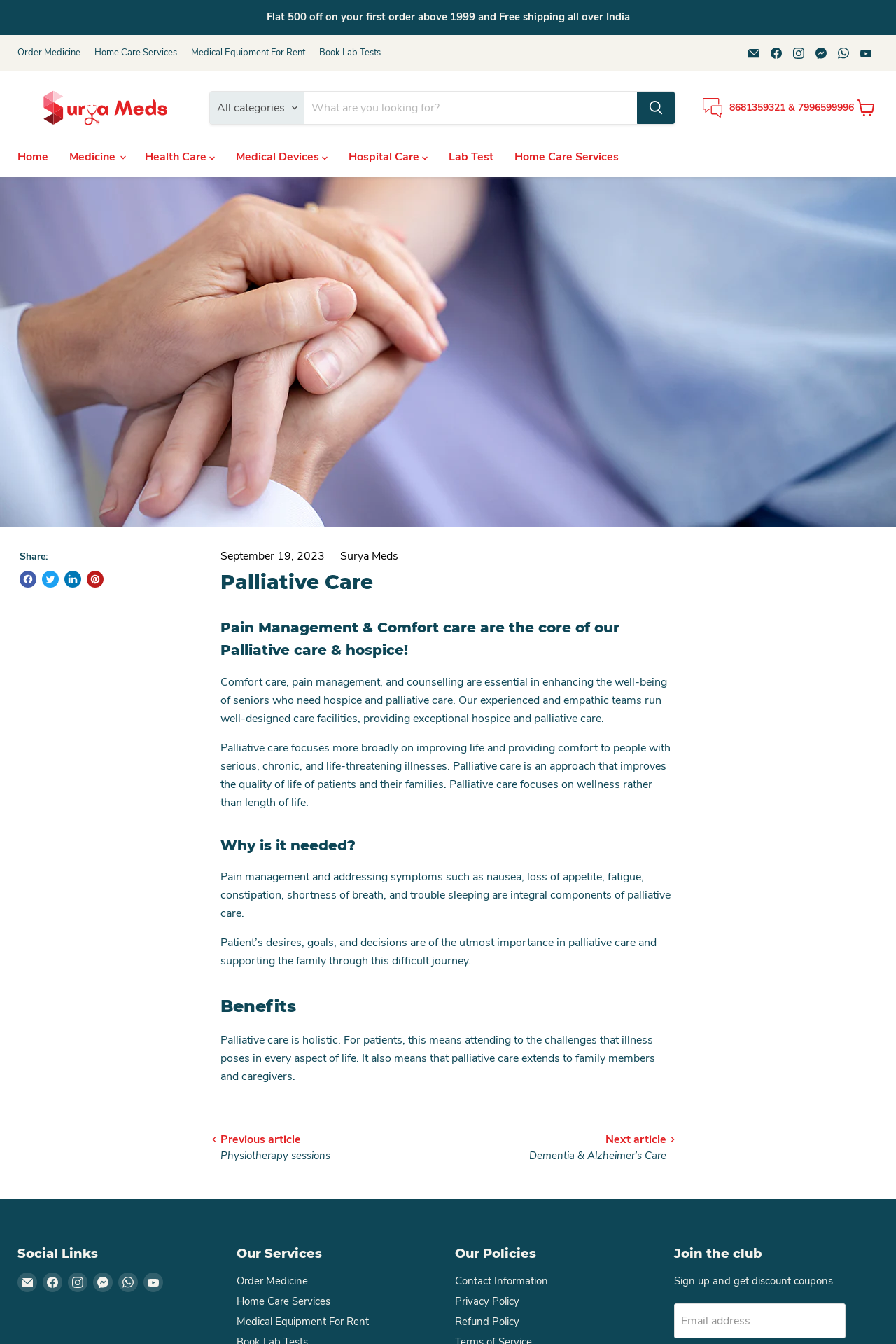Articulate a detailed summary of the webpage's content and design.

The webpage is about Palliative Care and Hospice services provided by Surya Meds. At the top, there is a promotional banner offering a flat 500-off discount on the first order above 1999 and free shipping all over India. Below this, there are five links to different services: Order Medicine, Home Care Services, Medical Equipment For Rent, and Book Lab Tests.

On the top-right corner, there are social media links to Facebook, Instagram, Messenger, WhatsApp, and YouTube, each accompanied by a small icon. Next to these links, there is a phone number and a link to view the cart.

The main navigation menu is located below the promotional banner, with links to Home, Medicine, Health Care, Medical Devices, Hospital Care, and Lab Test.

The main content of the webpage is divided into sections. The first section has a heading "Palliative Care" and describes the importance of comfort care, pain management, and counseling for seniors who need hospice and palliative care. The text explains that palliative care focuses on improving the quality of life of patients and their families.

The next section has a heading "Why is it needed?" and explains the importance of pain management and addressing symptoms such as nausea, loss of appetite, fatigue, constipation, shortness of breath, and trouble sleeping.

The following section has a heading "Benefits" and describes the holistic approach of palliative care, which attends to the challenges that illness poses in every aspect of life, including family members and caregivers.

At the bottom of the page, there are three sections: Social Links, Our Services, and Our Policies. The Social Links section has links to email Surya Meds and find them on Facebook, Instagram, Messenger, WhatsApp, and YouTube. The Our Services section has links to Order Medicine, Home Care Services, Medical Equipment For Rent, and Book Lab Tests. The Our Policies section does not have any links or text.